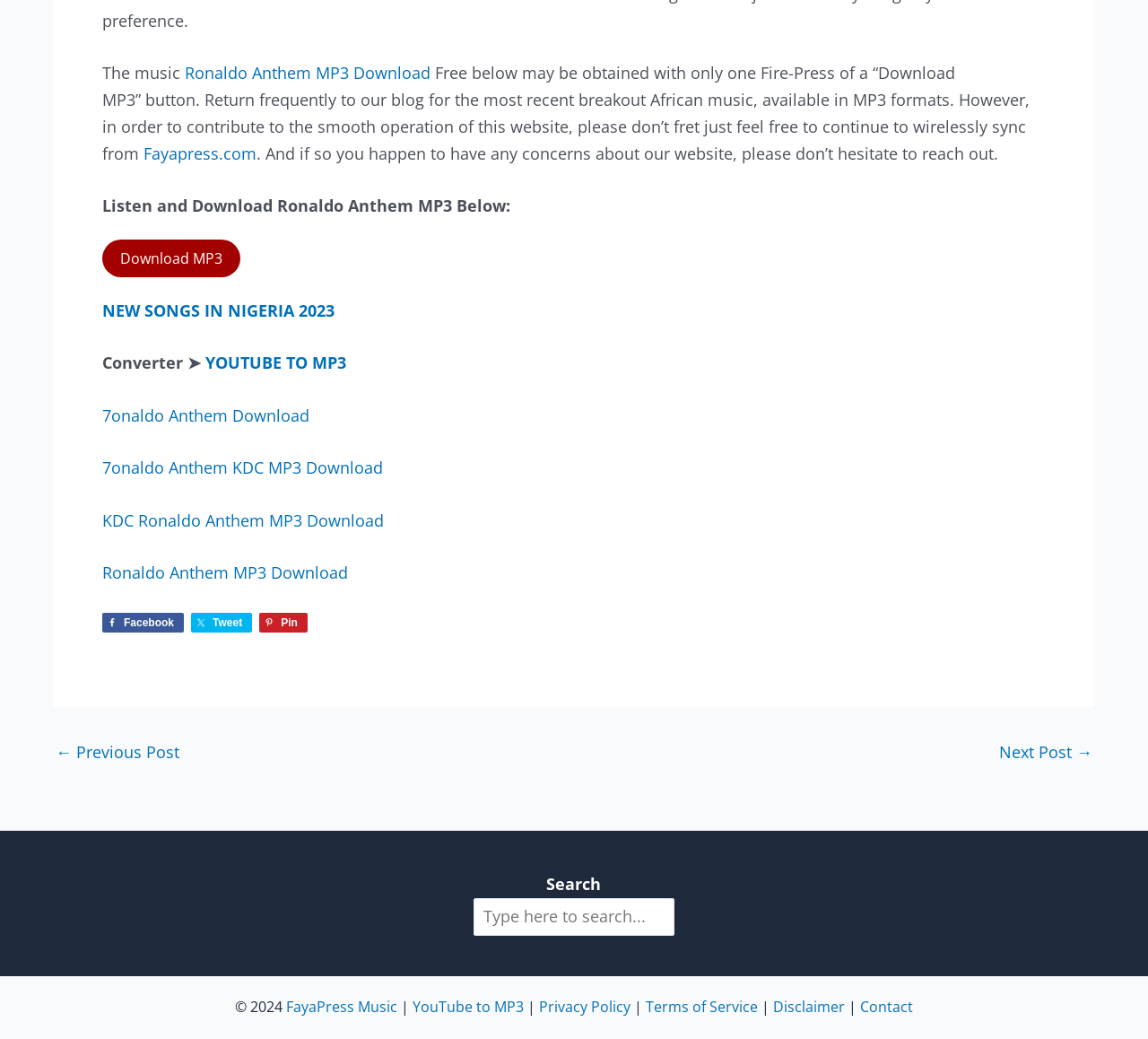How can users reach out to the website owners?
Using the details from the image, give an elaborate explanation to answer the question.

The webpage has a link 'Contact' at the bottom which suggests that users can reach out to the website owners through this link.